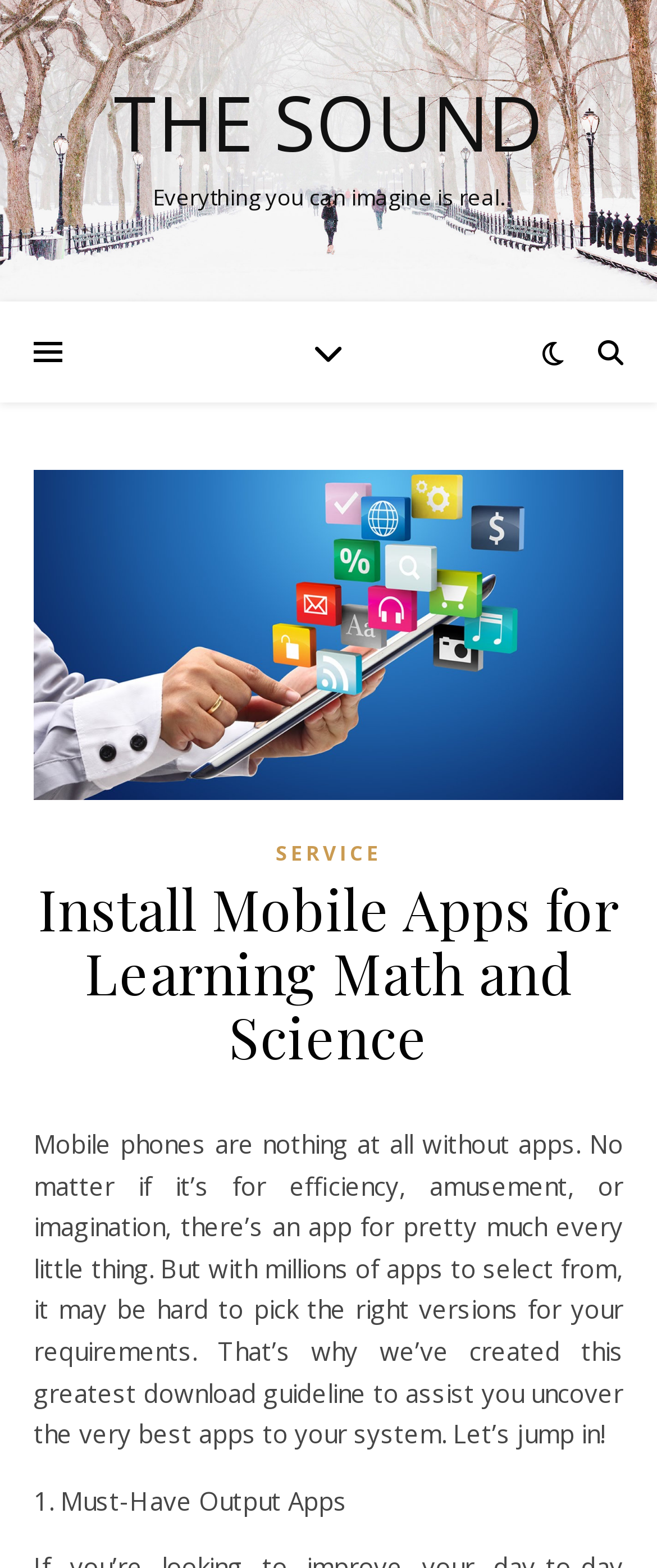What is the tone of the webpage content?
Based on the visual information, provide a detailed and comprehensive answer.

The tone of the webpage content is informative and helpful, as it provides a guide to help users discover the best apps for learning math and science. The language used is also encouraging and motivational, with quotes that promote creativity and imagination.